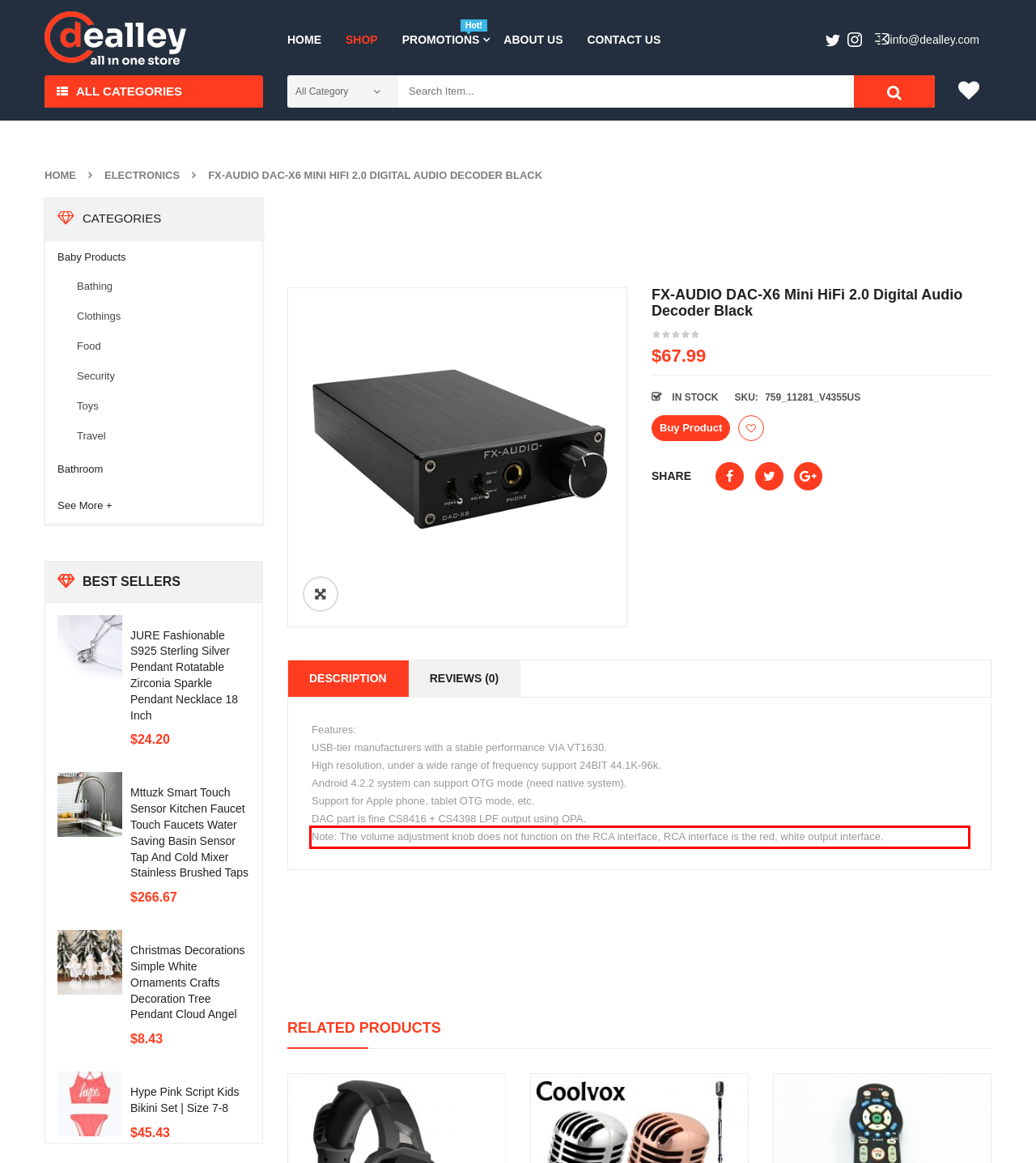Using the provided screenshot of a webpage, recognize and generate the text found within the red rectangle bounding box.

Note: The volume adjustment knob does not function on the RCA interface, RCA interface is the red, white output interface.